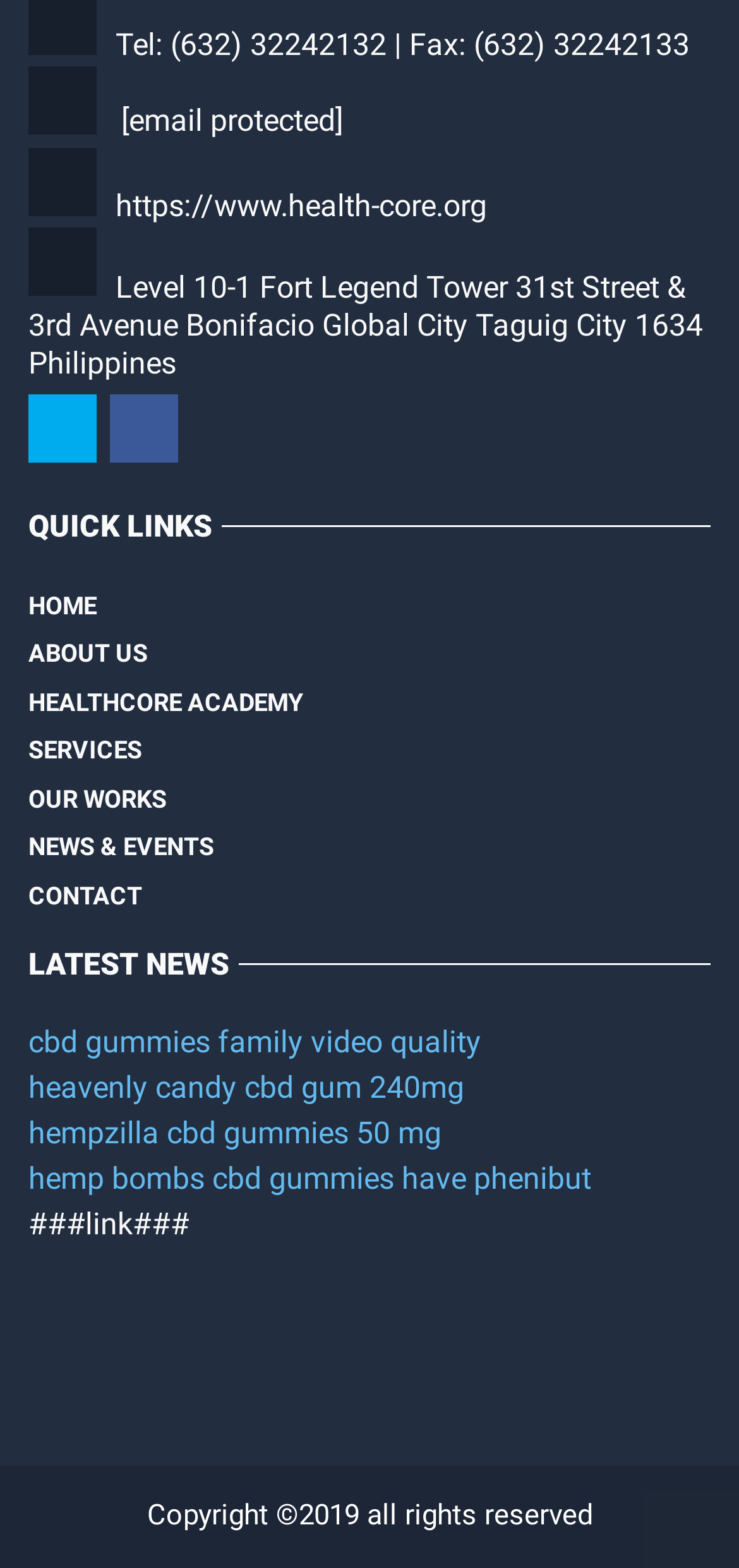Give a concise answer of one word or phrase to the question: 
What is the latest news topic?

cbd gummies family video quality